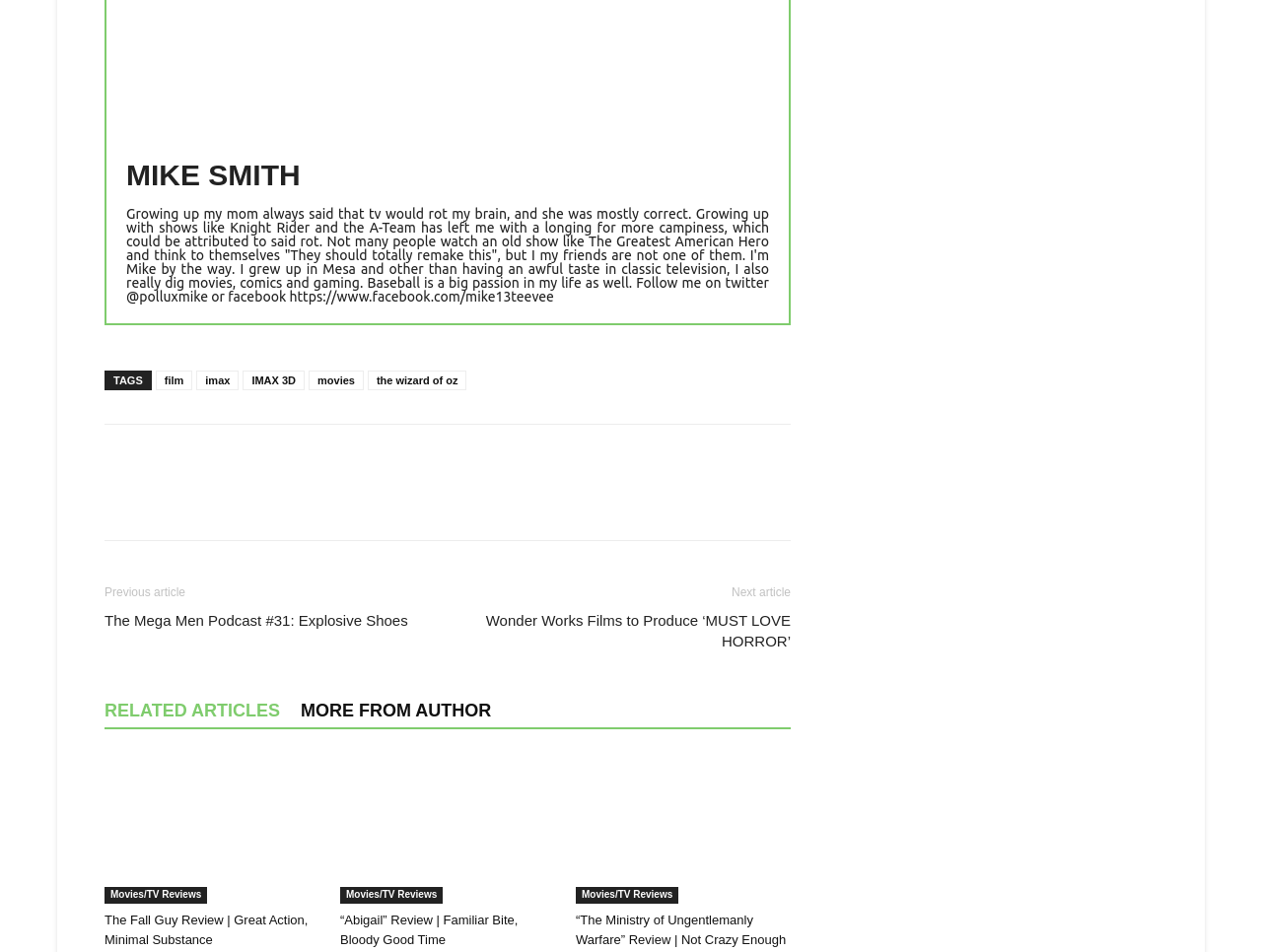Provide the bounding box coordinates of the section that needs to be clicked to accomplish the following instruction: "Click on the link to Mike's Twitter profile."

[0.1, 0.166, 0.238, 0.2]